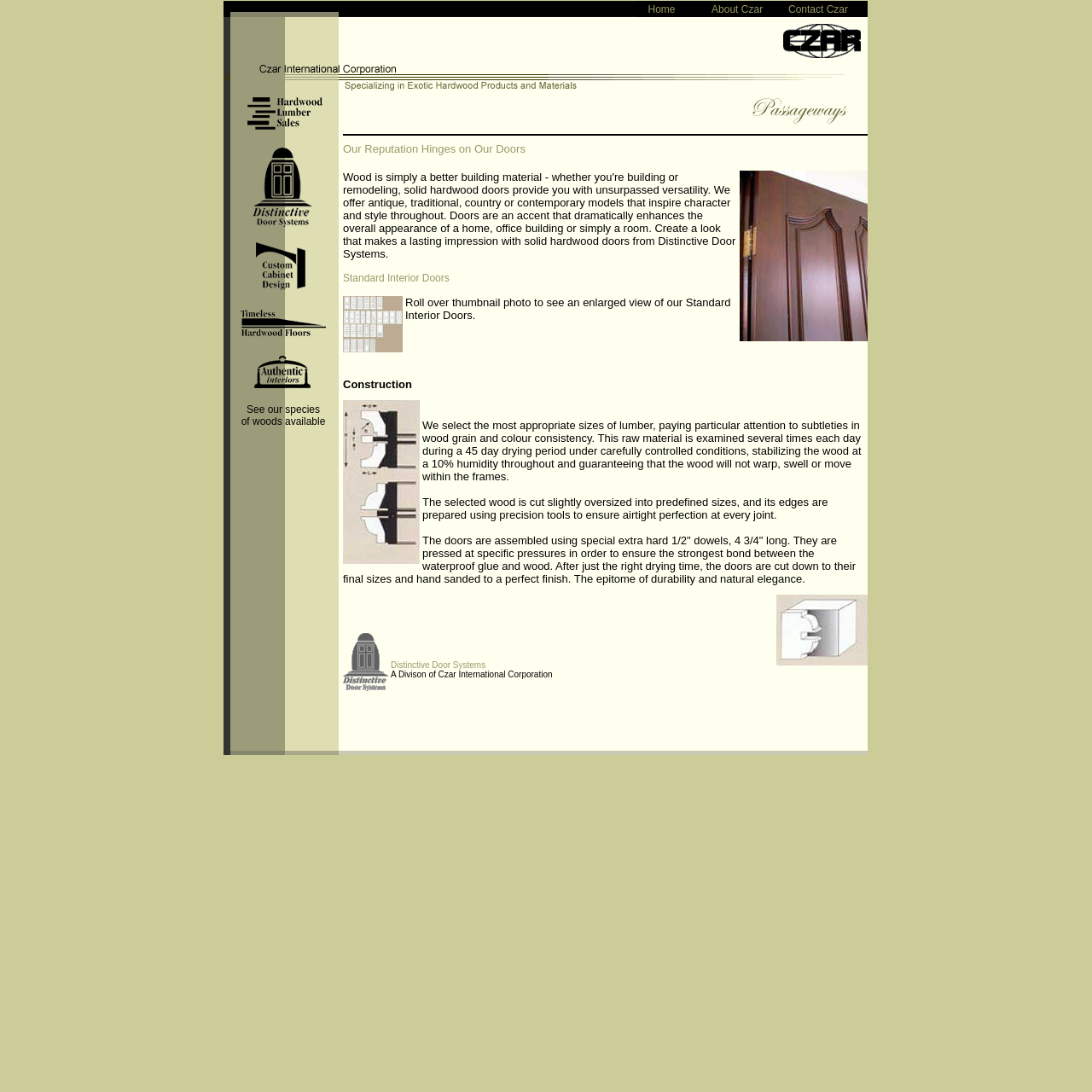Pinpoint the bounding box coordinates of the area that must be clicked to complete this instruction: "Click on Home".

[0.593, 0.003, 0.618, 0.014]